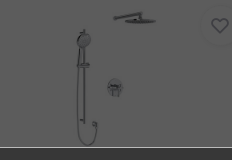What type of showerheads are included in the ROHL Apothecary 2-way Shower?
Answer the question with a single word or phrase derived from the image.

Handheld and overhead rainfall